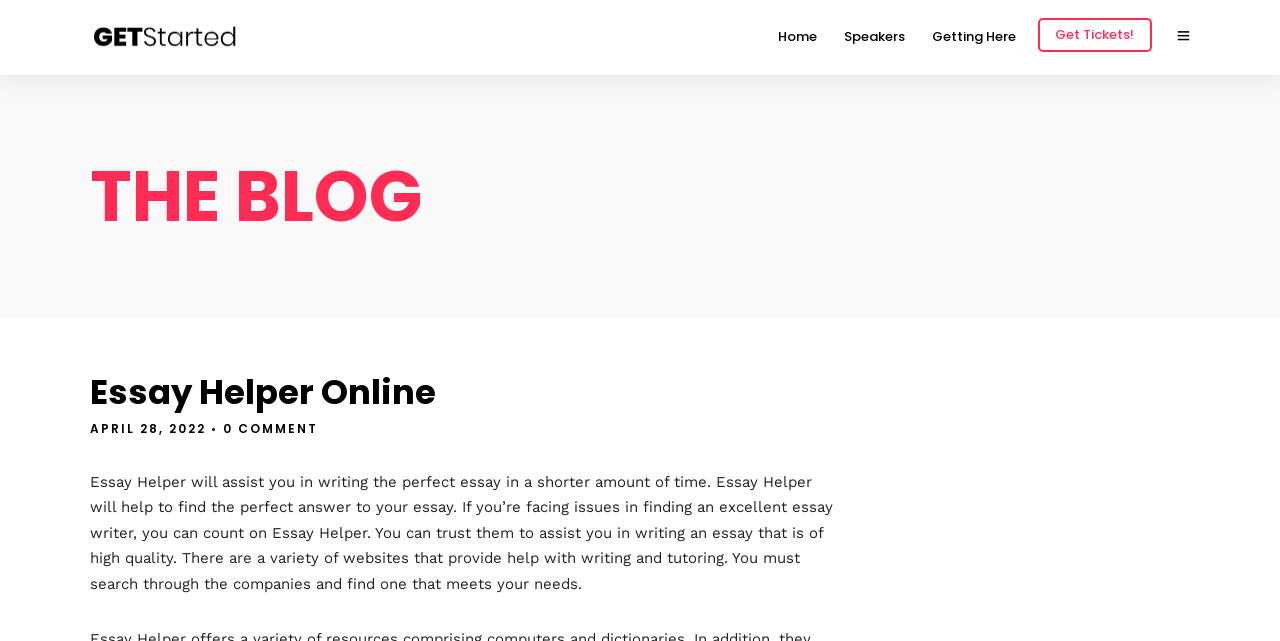What is the name of the blog?
Look at the screenshot and respond with a single word or phrase.

THE BLOG